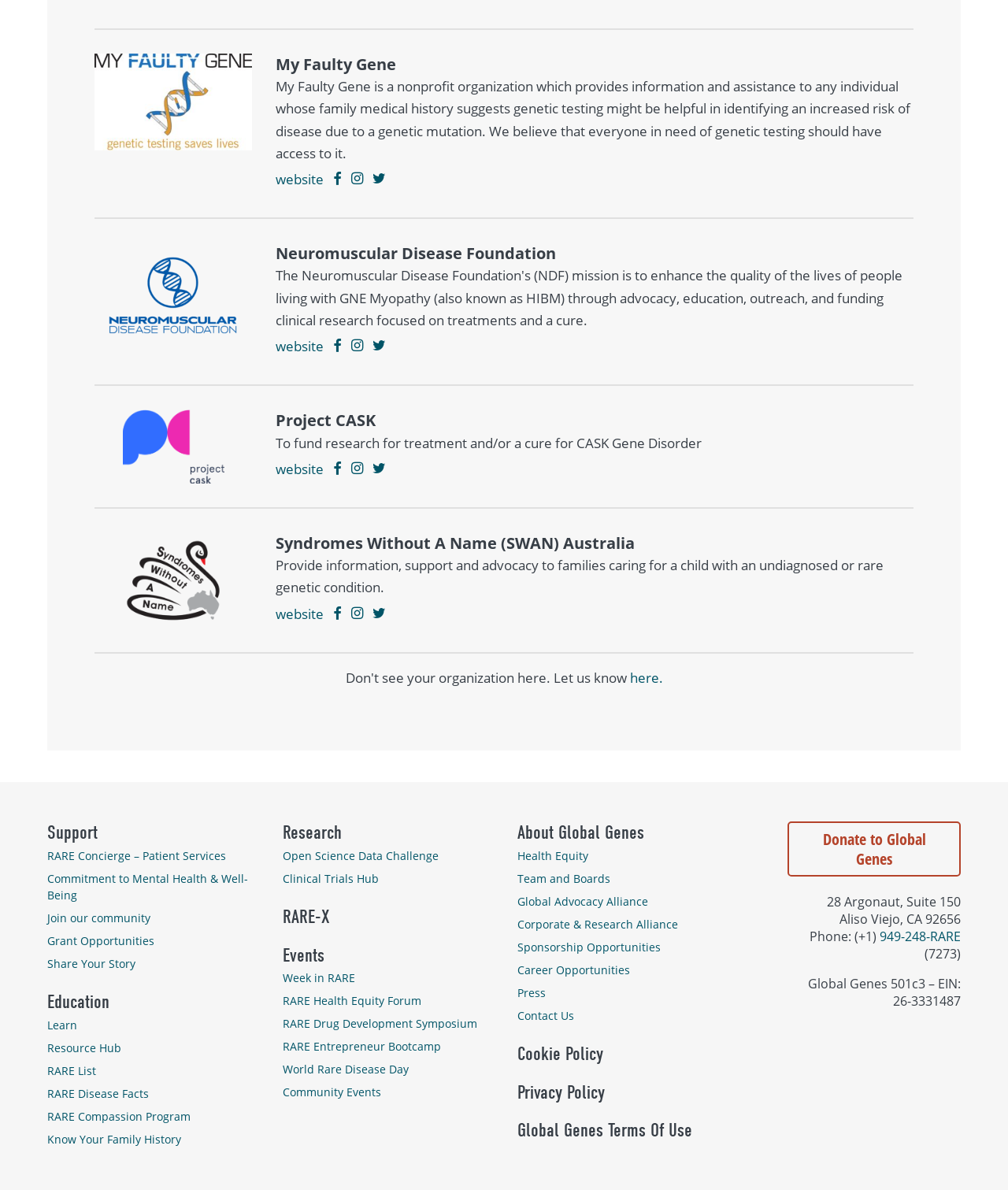Can you identify the bounding box coordinates of the clickable region needed to carry out this instruction: 'Visit the 'Support' page'? The coordinates should be four float numbers within the range of 0 to 1, stated as [left, top, right, bottom].

[0.047, 0.69, 0.097, 0.709]